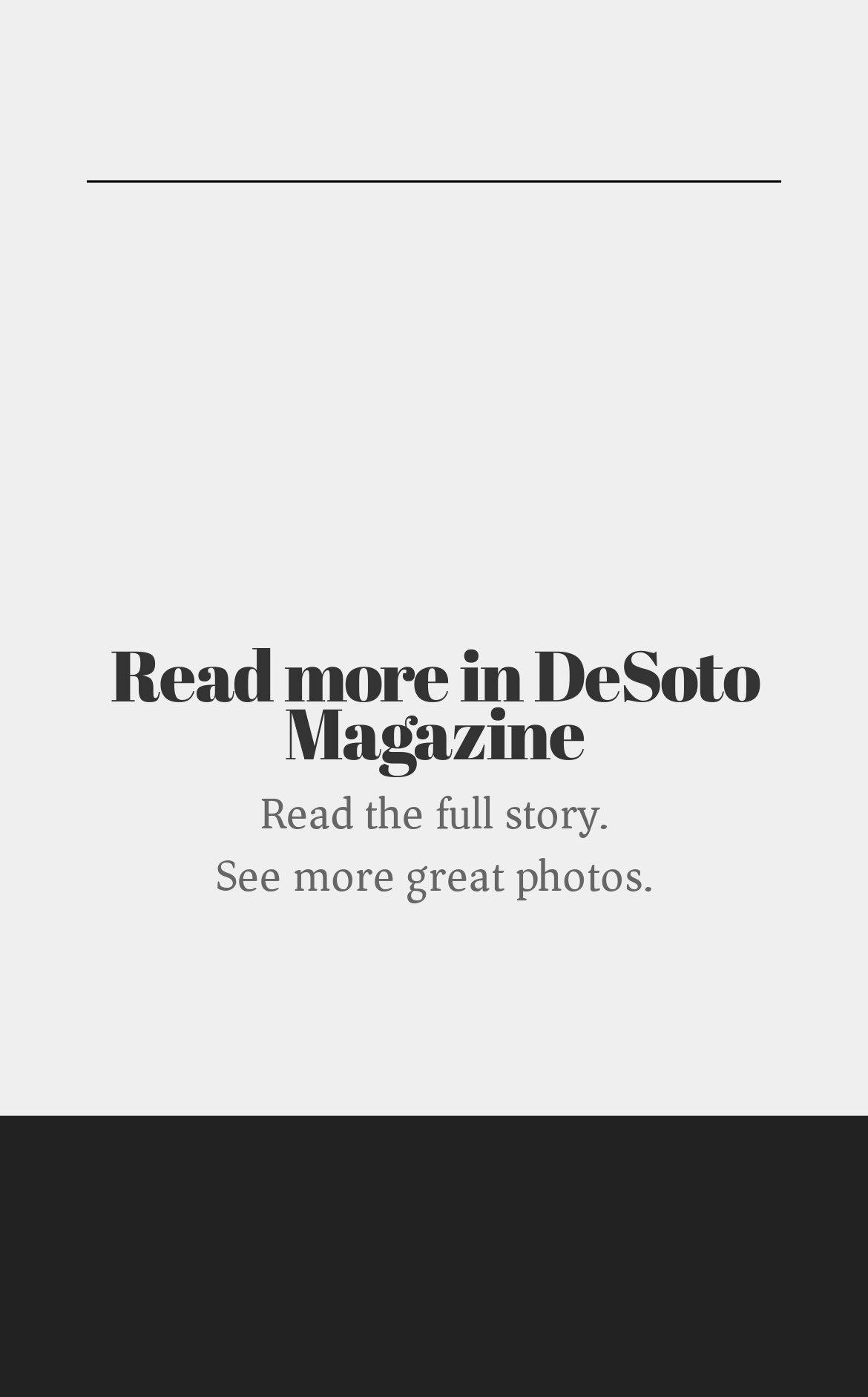Please determine the bounding box coordinates, formatted as (top-left x, top-left y, bottom-right x, bottom-right y), with all values as floating point numbers between 0 and 1. Identify the bounding box of the region described as: 10.5 Agreement with Canada

None